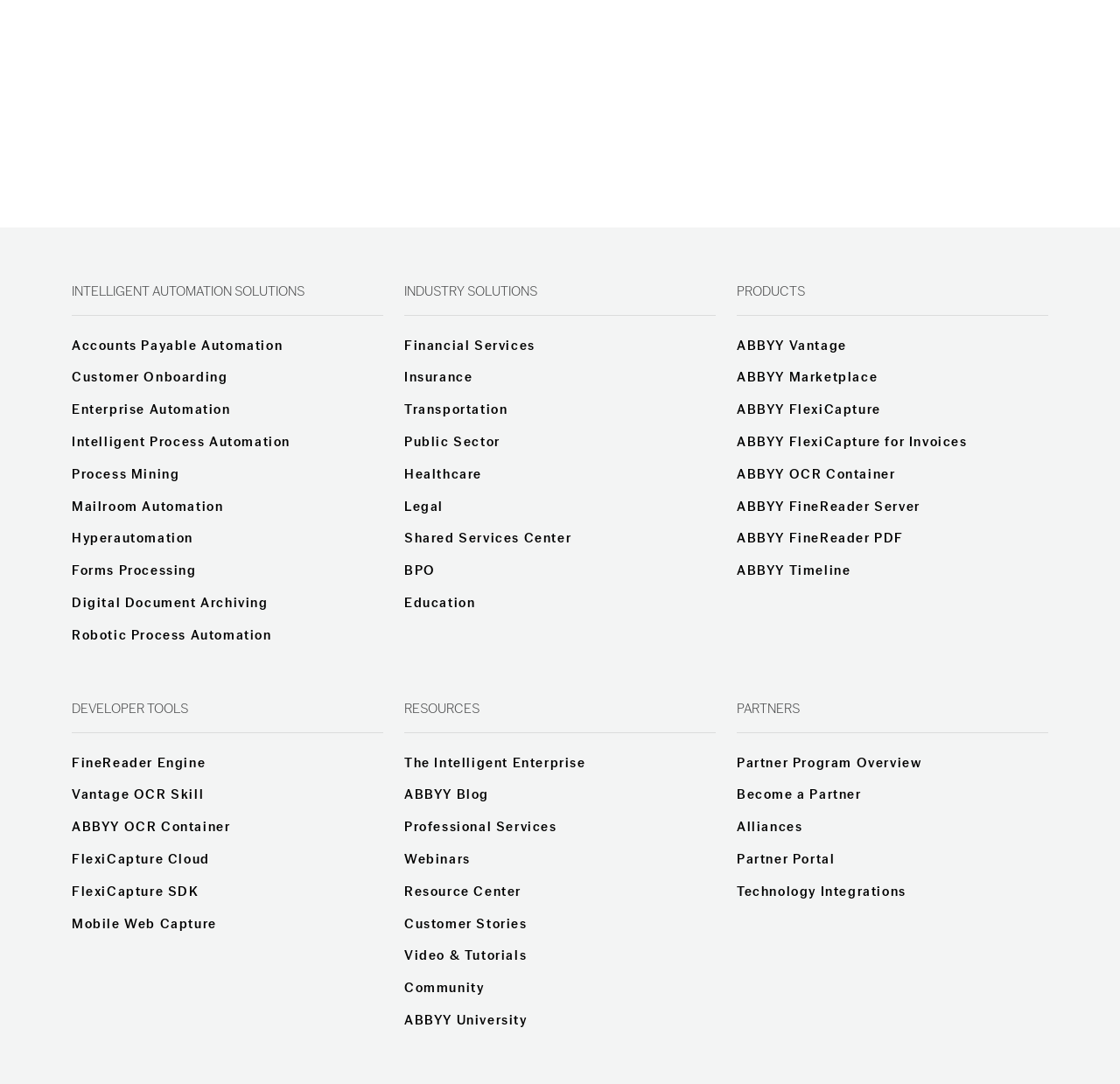Determine the bounding box coordinates of the region that needs to be clicked to achieve the task: "Learn about ABBYY Vantage".

[0.658, 0.312, 0.756, 0.327]